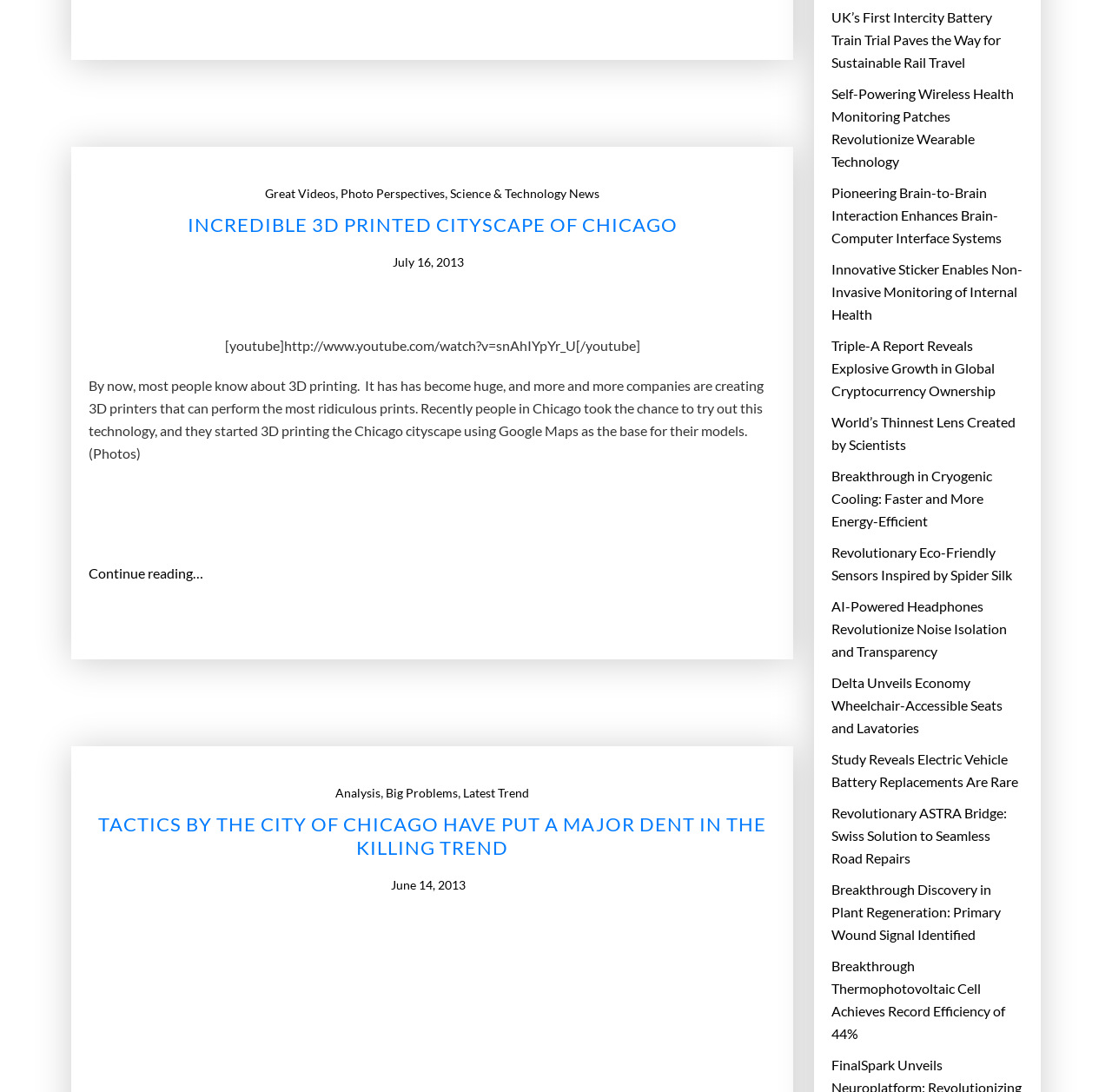What is the topic of the article with the link 'TACTICS BY THE CITY OF CHICAGO HAVE PUT A MAJOR DENT IN THE KILLING TREND'?
Provide a detailed and extensive answer to the question.

I inferred the topic of the article by looking at the text of the link which mentions 'killing trend' and 'city of Chicago', which suggests that the article is about crime.